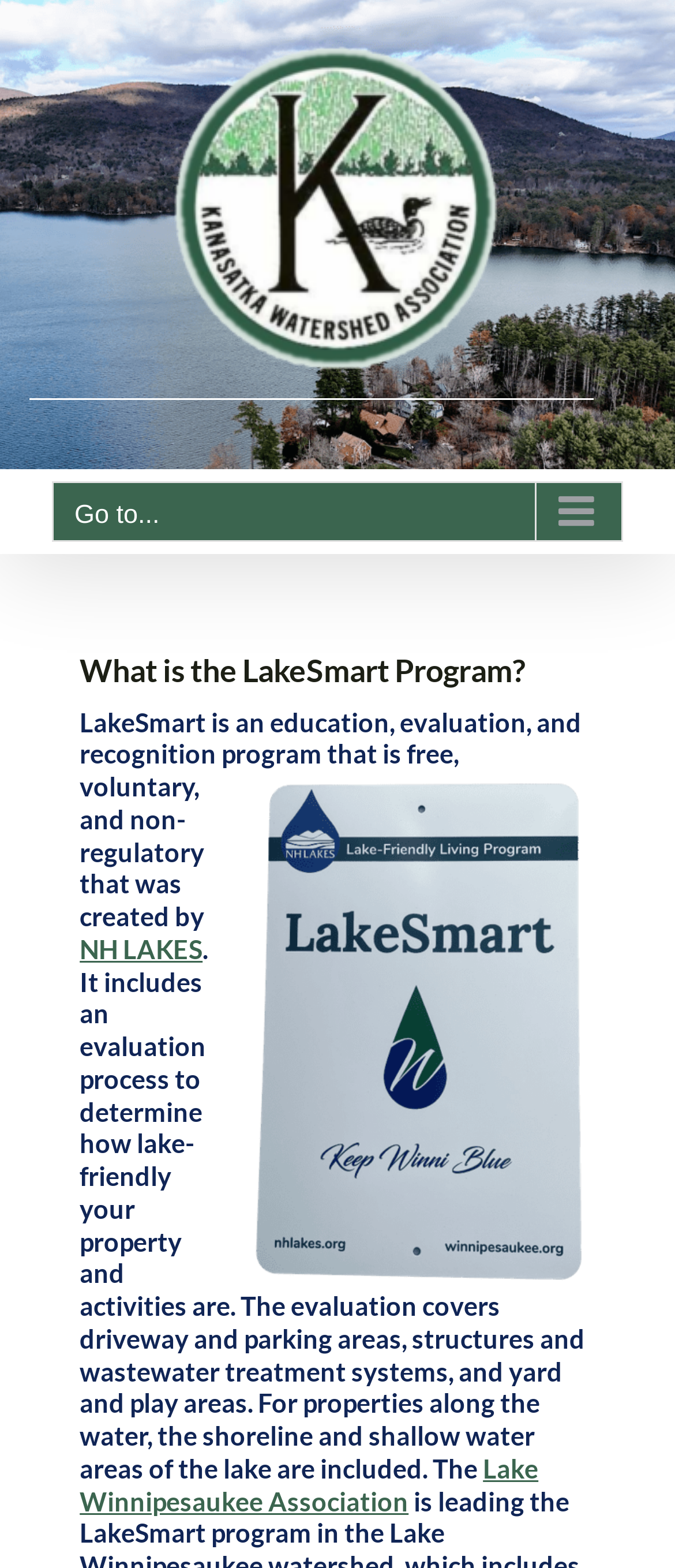Is the LakeSmart Program mandatory?
Please respond to the question with as much detail as possible.

The webpage describes the LakeSmart Program as voluntary and non-regulatory, indicating that it is not mandatory for participants.